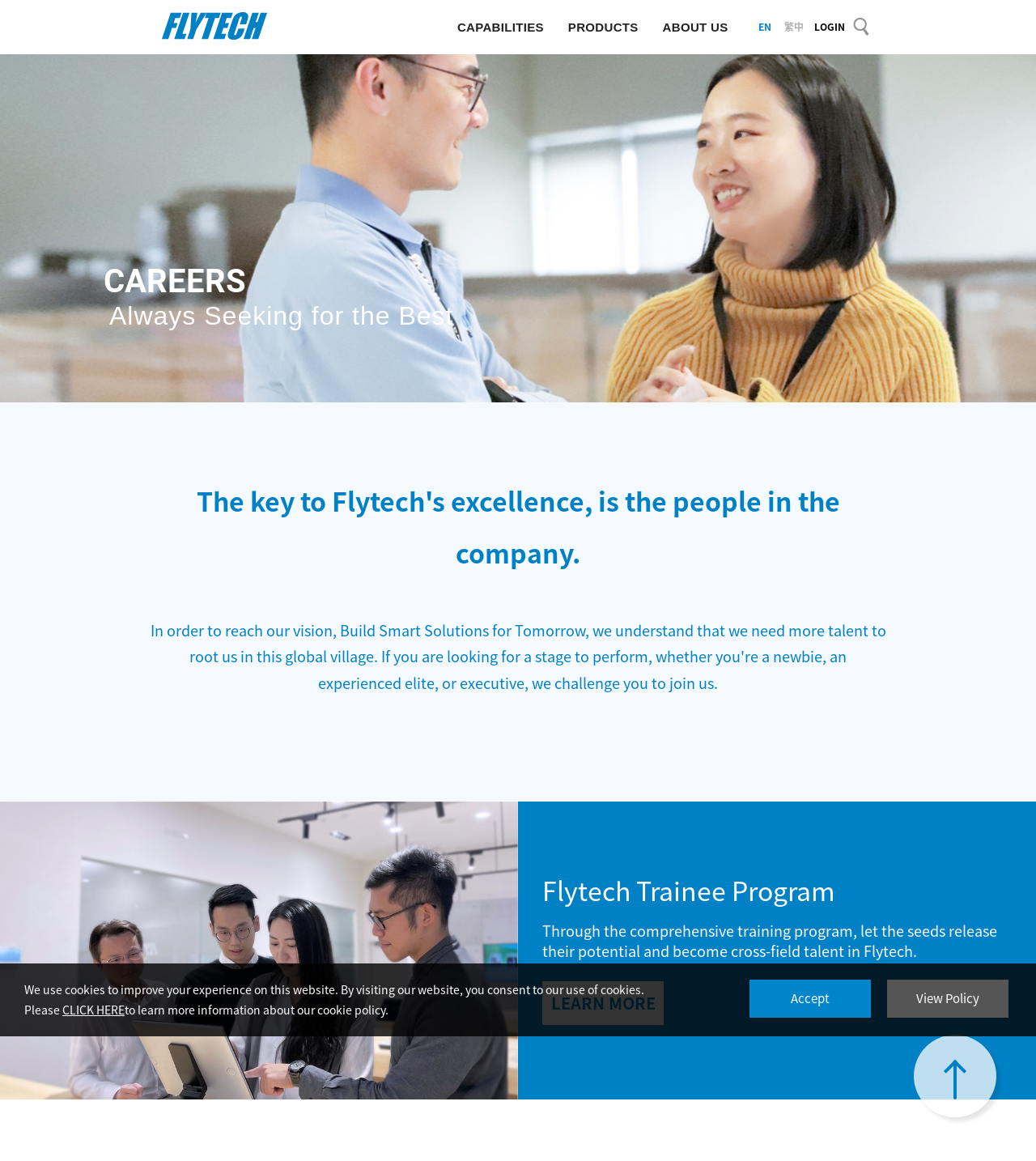Determine the bounding box coordinates of the region to click in order to accomplish the following instruction: "switch to EN language". Provide the coordinates as four float numbers between 0 and 1, specifically [left, top, right, bottom].

[0.725, 0.016, 0.75, 0.03]